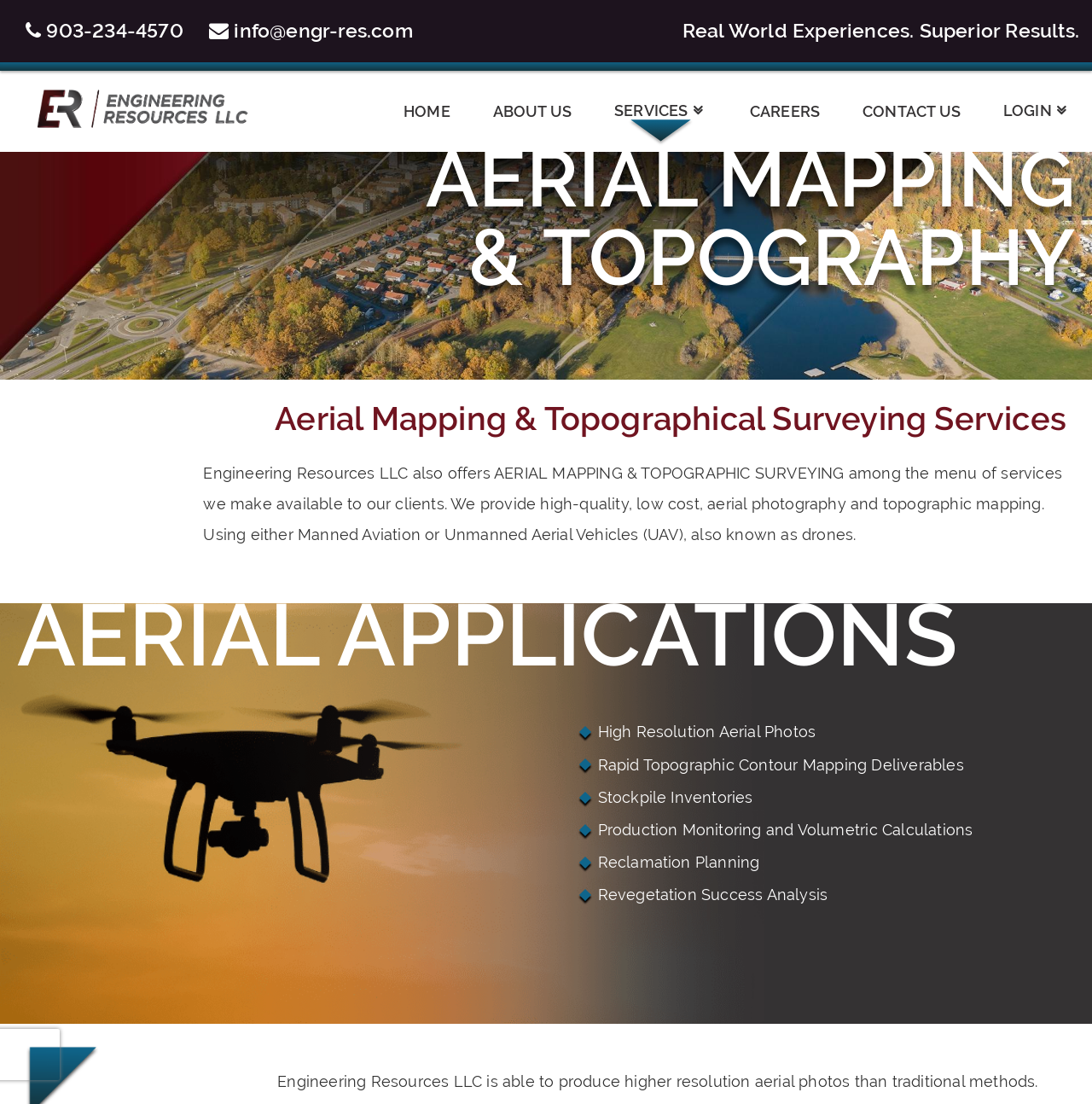Find the bounding box coordinates of the UI element according to this description: "Civil Design".

[0.543, 0.138, 0.76, 0.17]